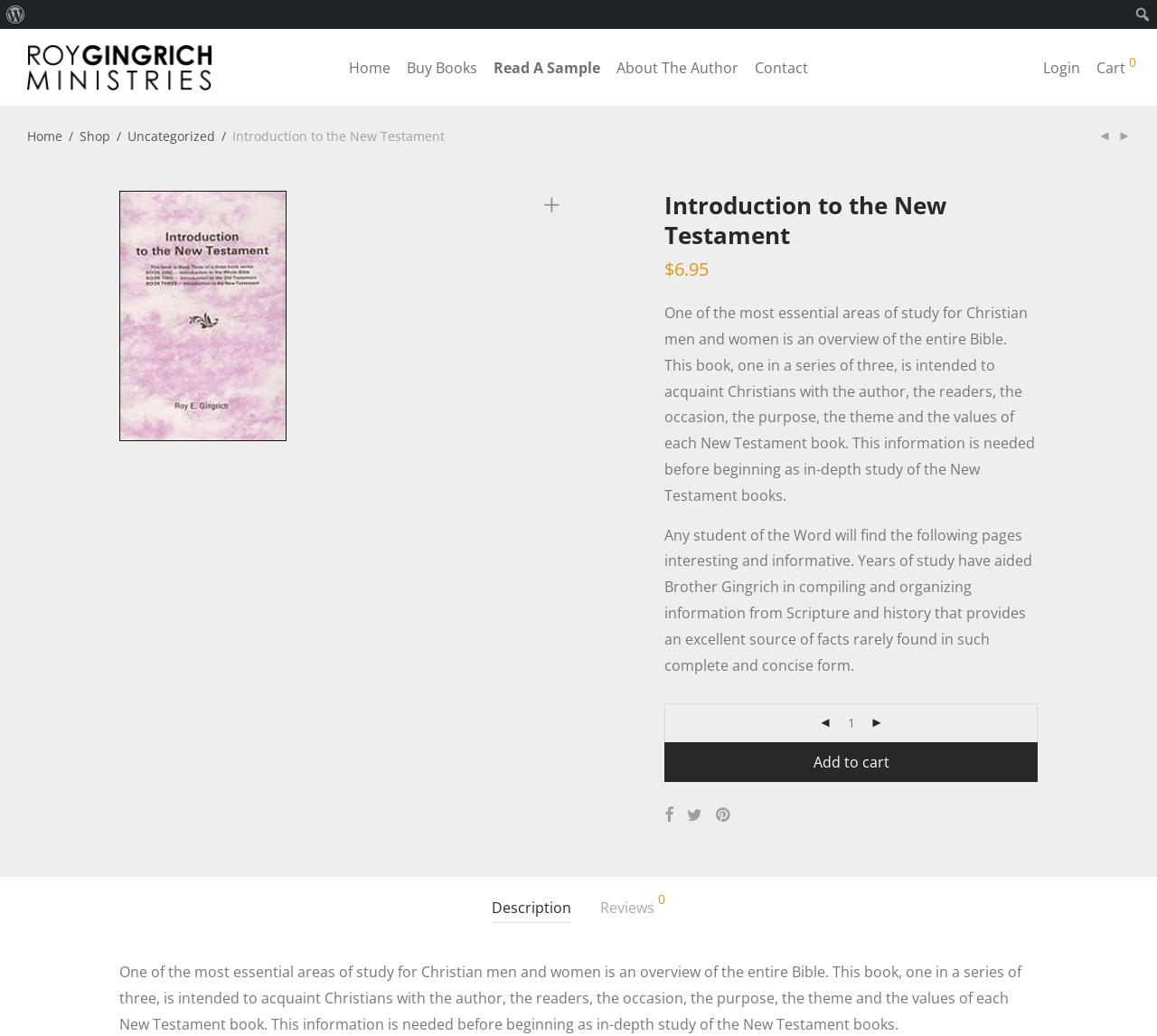How much does the book cost?
Provide a short answer using one word or a brief phrase based on the image.

$6.95